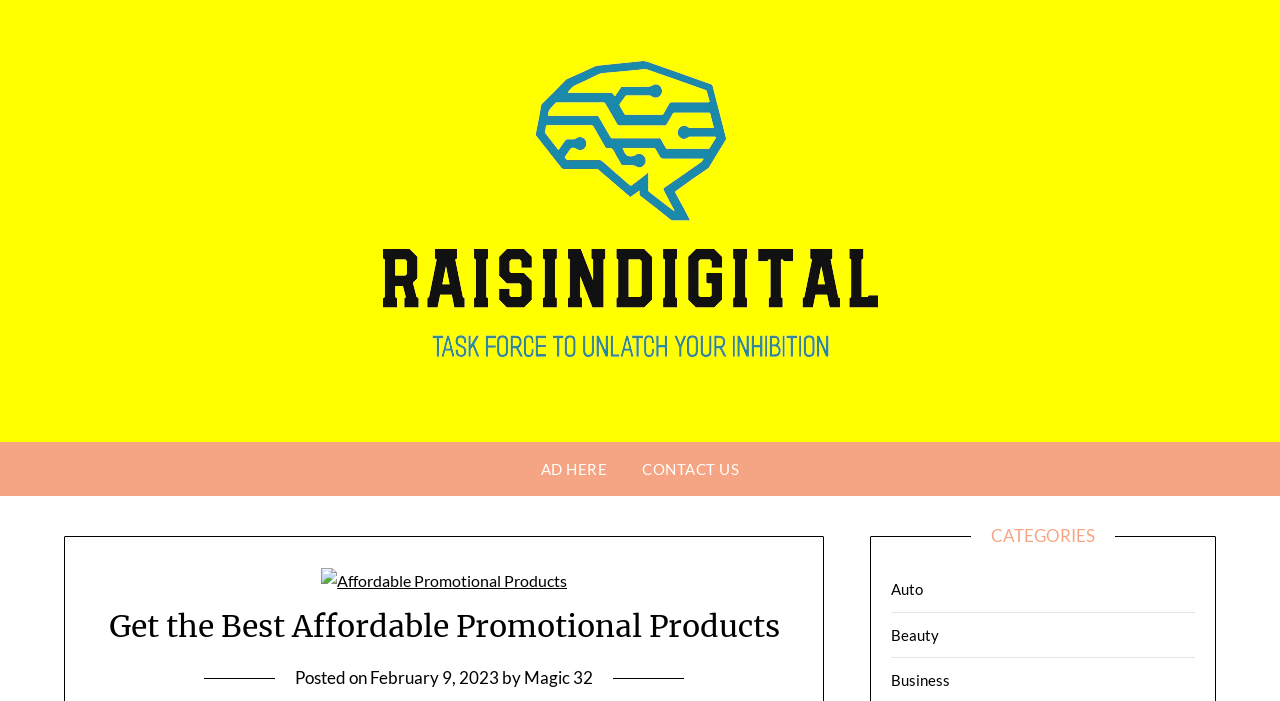Use the details in the image to answer the question thoroughly: 
What is the text above the 'Affordable Promotional Products' image?

I found the image element with the text 'Affordable Promotional Products' and looked at its sibling elements. One of the siblings is a heading element with the text 'Get the Best Affordable Promotional Products', which is located above the image based on their y1, y2 coordinates.